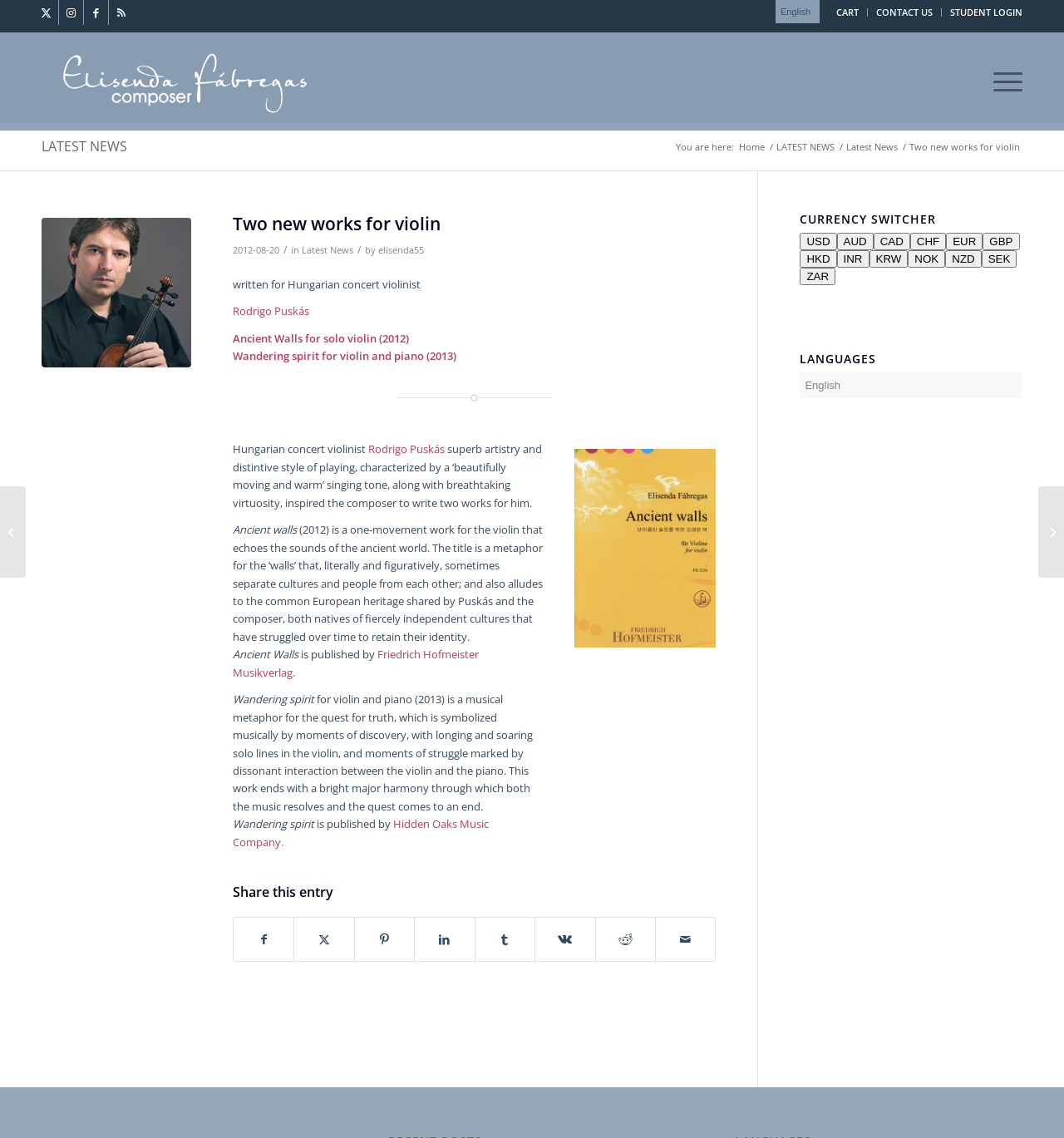Please identify the bounding box coordinates of the area that needs to be clicked to fulfill the following instruction: "Read recent news."

None